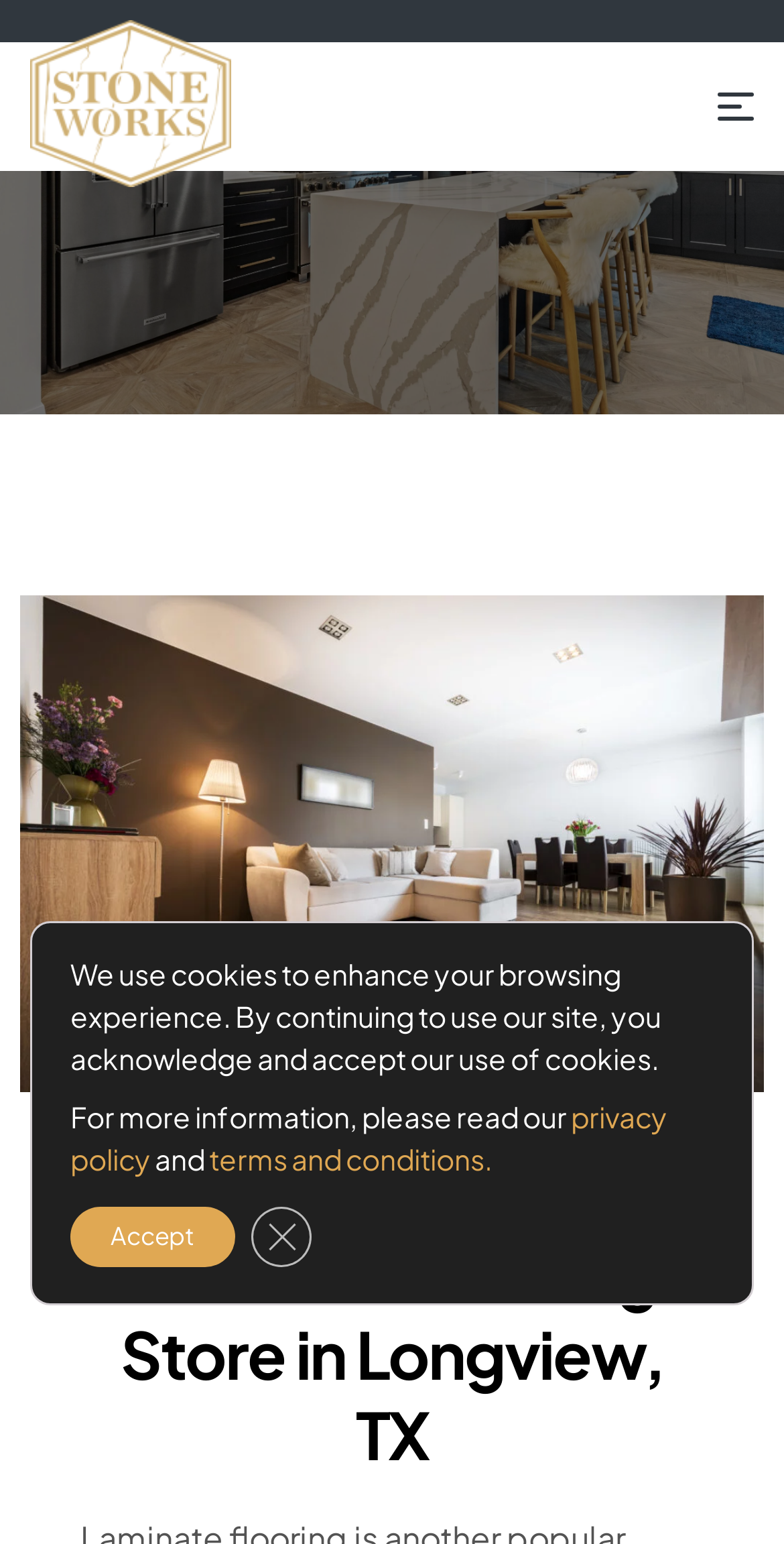Provide an in-depth caption for the contents of the webpage.

The webpage is about laminate flooring in Longview, TX, and it appears to be a product or service page. At the top left, there is a default logo image. On the top right, there is a link with no text. Below the link, there is a large image showcasing high-quality laminate flooring, which takes up most of the width of the page.

Below the image, there is a heading that reads "Laminate Flooring Store in Longview, TX". Next to the heading, there is a static text element that says "THE BENEFITS AND OPTIONS". 

At the bottom of the page, there is a GDPR cookie banner that spans across the width of the page. The banner contains a message about using cookies to enhance the browsing experience, followed by two links to the privacy policy and terms and conditions. There are two buttons, "Accept" and "Close GDPR Cookie Banner", with the latter having a static text element that says "CLOSE GDPR COOKIE BANNER".